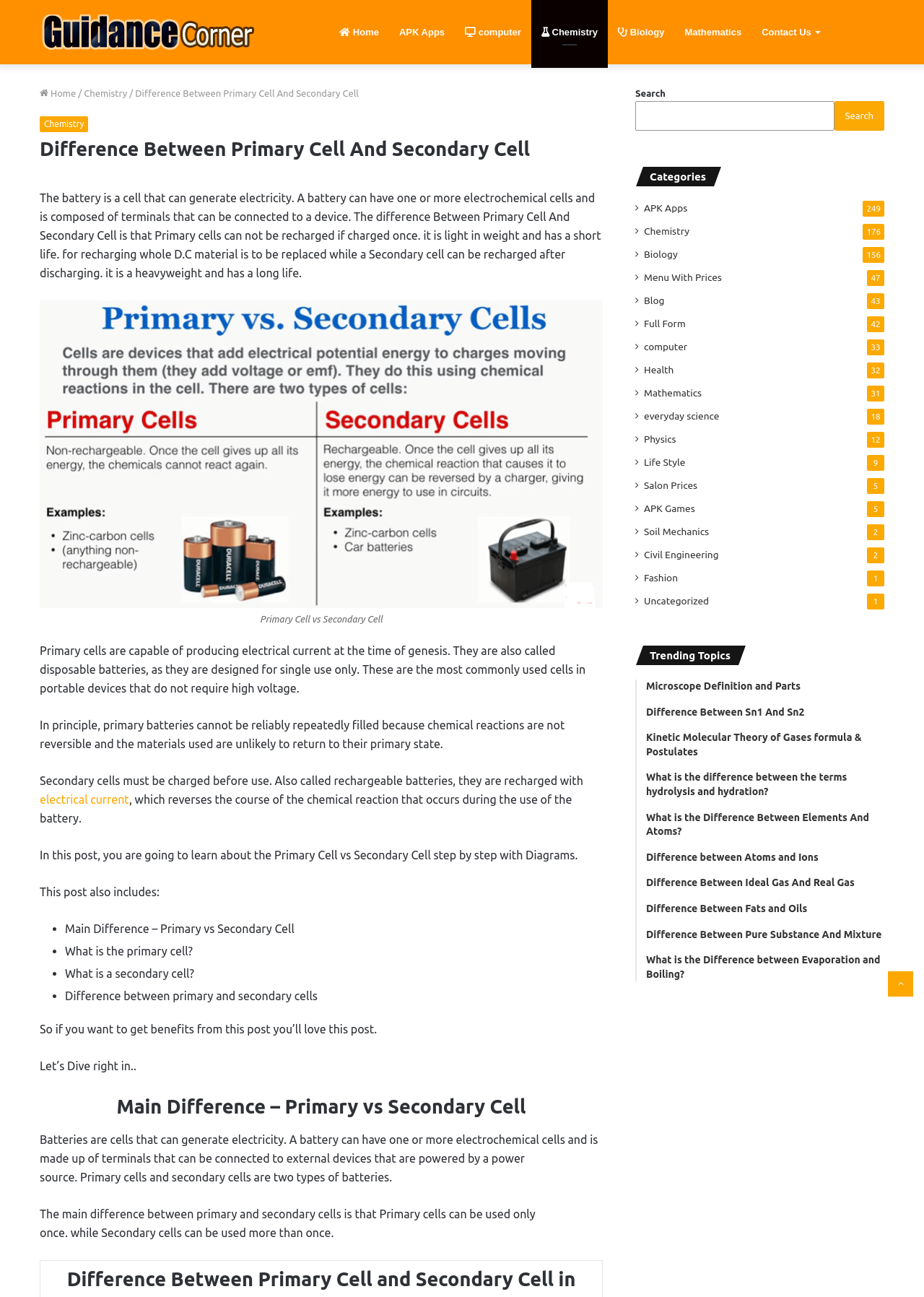How many categories are listed in the sidebar?
Please provide a detailed and comprehensive answer to the question.

The sidebar lists 15 categories, including APK Apps, Chemistry, Biology, and others, each with a corresponding number of posts.